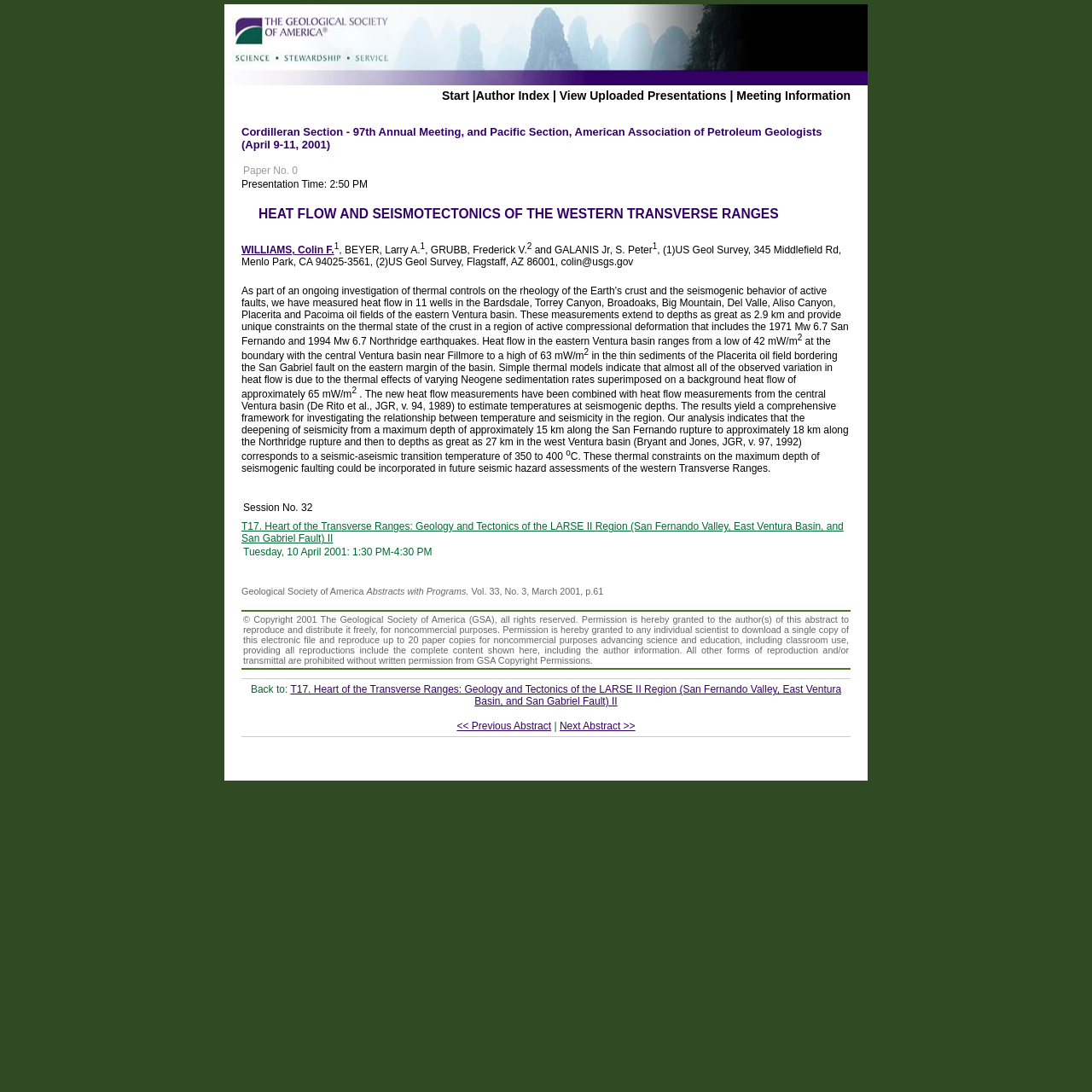Can you extract the headline from the webpage for me?

Cordilleran Section - 97th Annual Meeting, and Pacific Section, American Association of Petroleum Geologists (April 9-11, 2001)